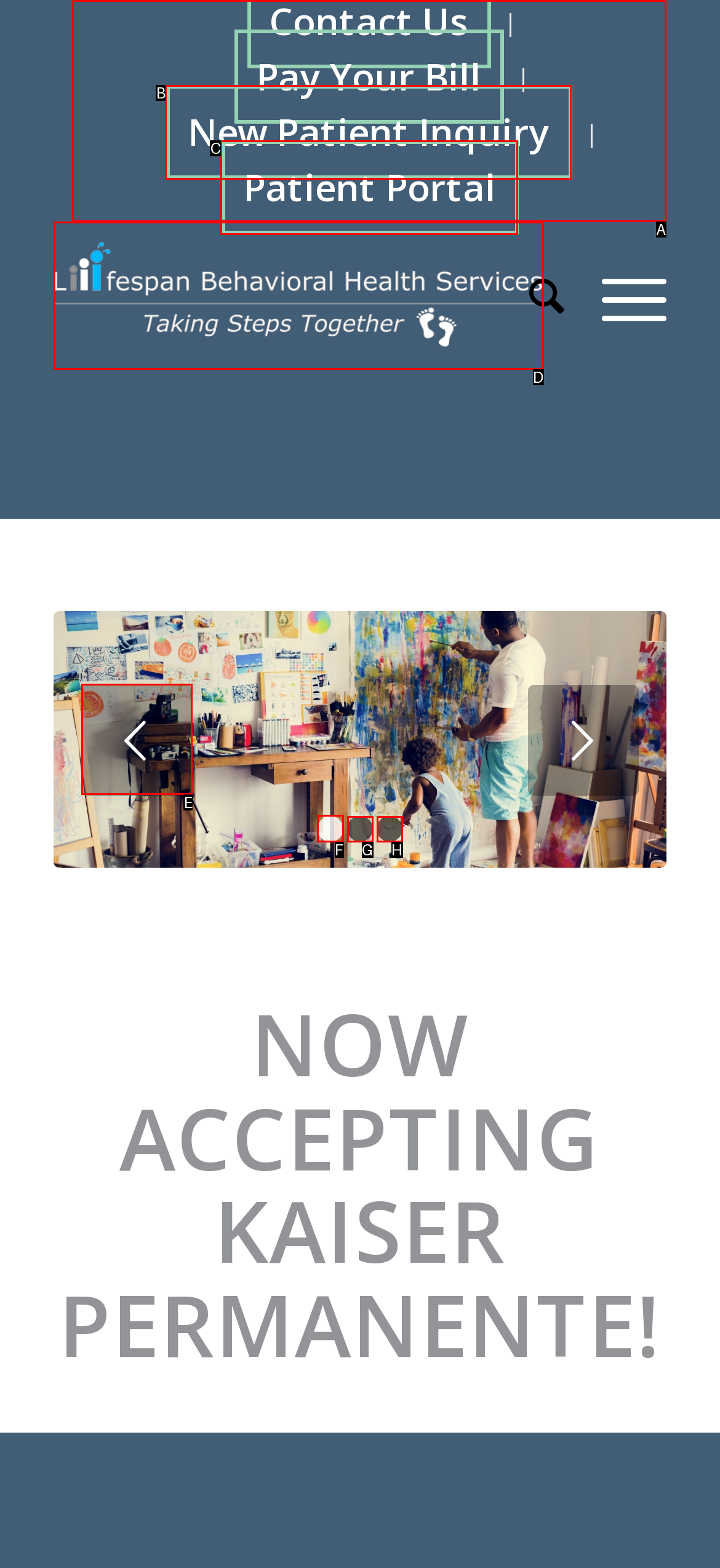Determine which option you need to click to execute the following task: Click page 1. Provide your answer as a single letter.

F